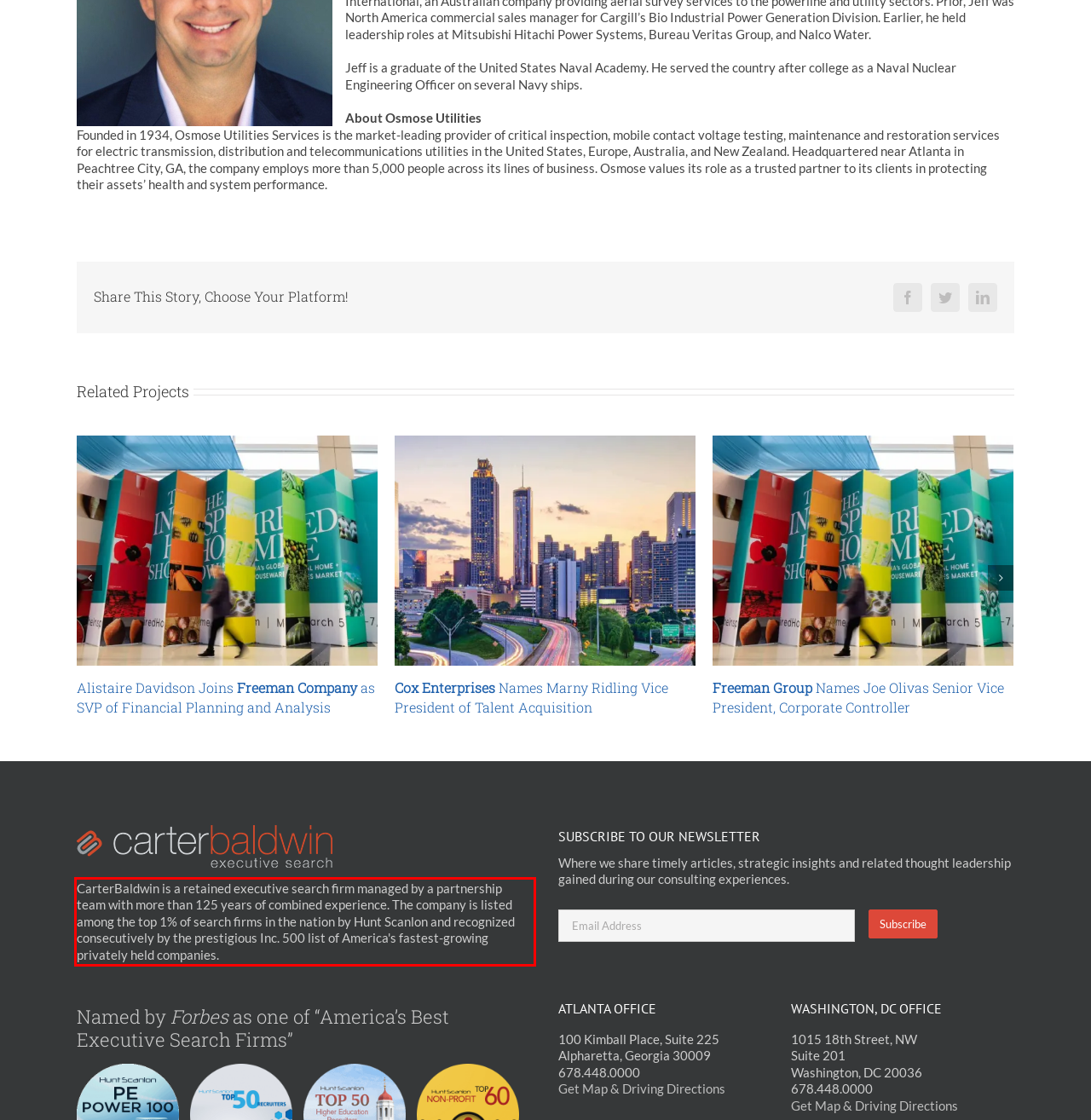You are presented with a screenshot containing a red rectangle. Extract the text found inside this red bounding box.

CarterBaldwin is a retained executive search firm managed by a partnership team with more than 125 years of combined experience. The company is listed among the top 1% of search firms in the nation by Hunt Scanlon and recognized consecutively by the prestigious Inc. 500 list of America's fastest-growing privately held companies.